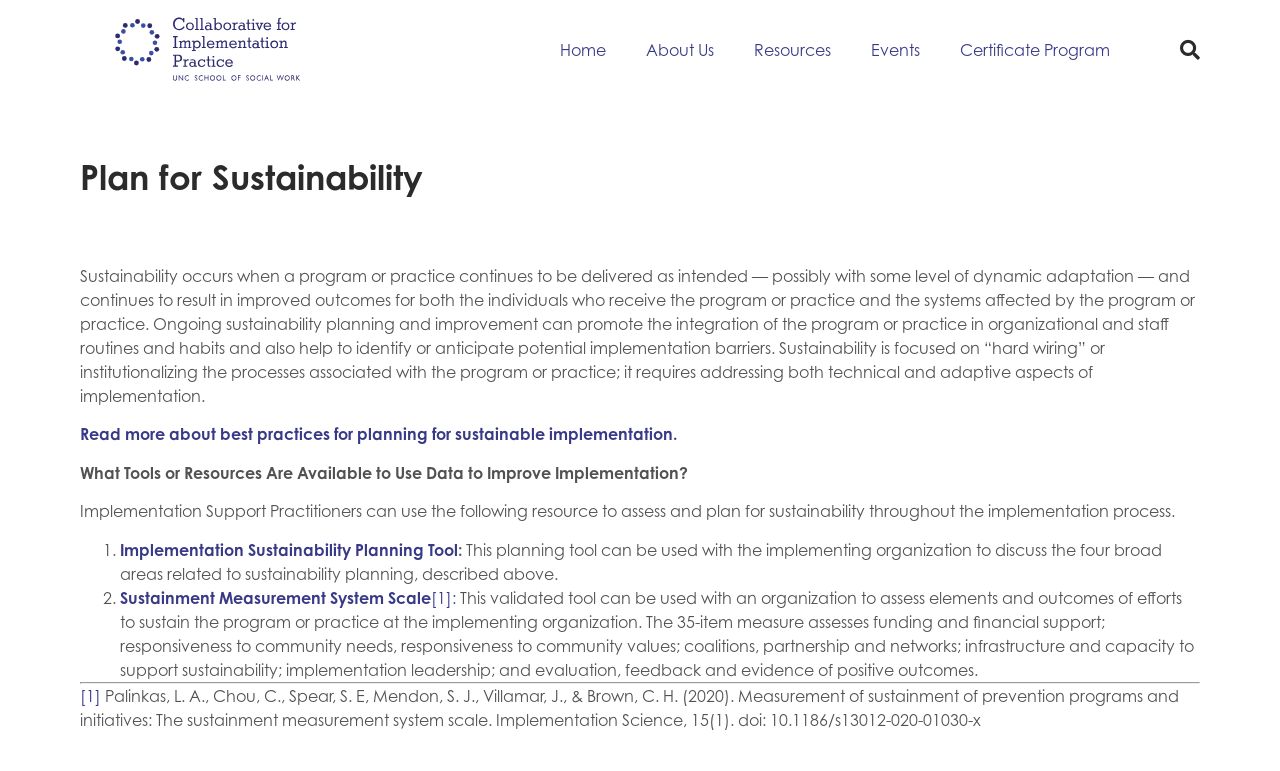Analyze and describe the webpage in a detailed narrative.

The webpage is about planning for sustainability, specifically in the context of implementation practices. At the top, there are six links: "Home", "About Us", "Resources", "Events", "Certificate Program", and a search bar. Below these links, there is a heading "Plan for Sustainability" followed by a paragraph of text that explains what sustainability means in this context. 

The main content of the page is divided into sections. The first section discusses the importance of sustainability planning and improvement, with a link to read more about best practices. The second section asks a question about using data to improve implementation and provides a list of two resources that can be used to assess and plan for sustainability. The first resource is the "Implementation Sustainability Planning Tool", which is a planning tool that can be used to discuss four broad areas related to sustainability planning. The second resource is the "Sustainment Measurement System Scale", a validated tool that assesses elements and outcomes of efforts to sustain a program or practice.

Below these sections, there is a horizontal separator, followed by a citation for a research article related to the sustainment measurement system scale.